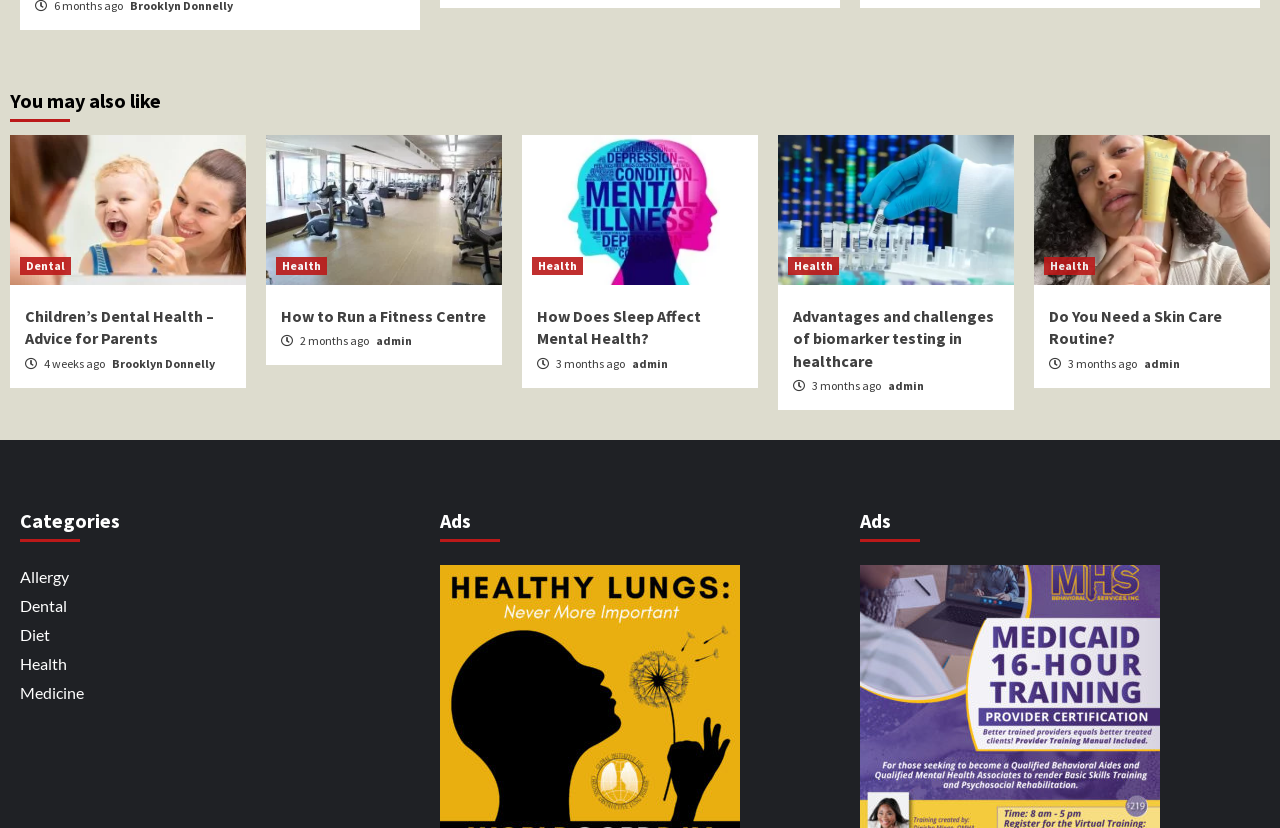Who is the author of the third article?
Please provide an in-depth and detailed response to the question.

The third article has a link 'admin' which indicates that the author of the third article is admin.